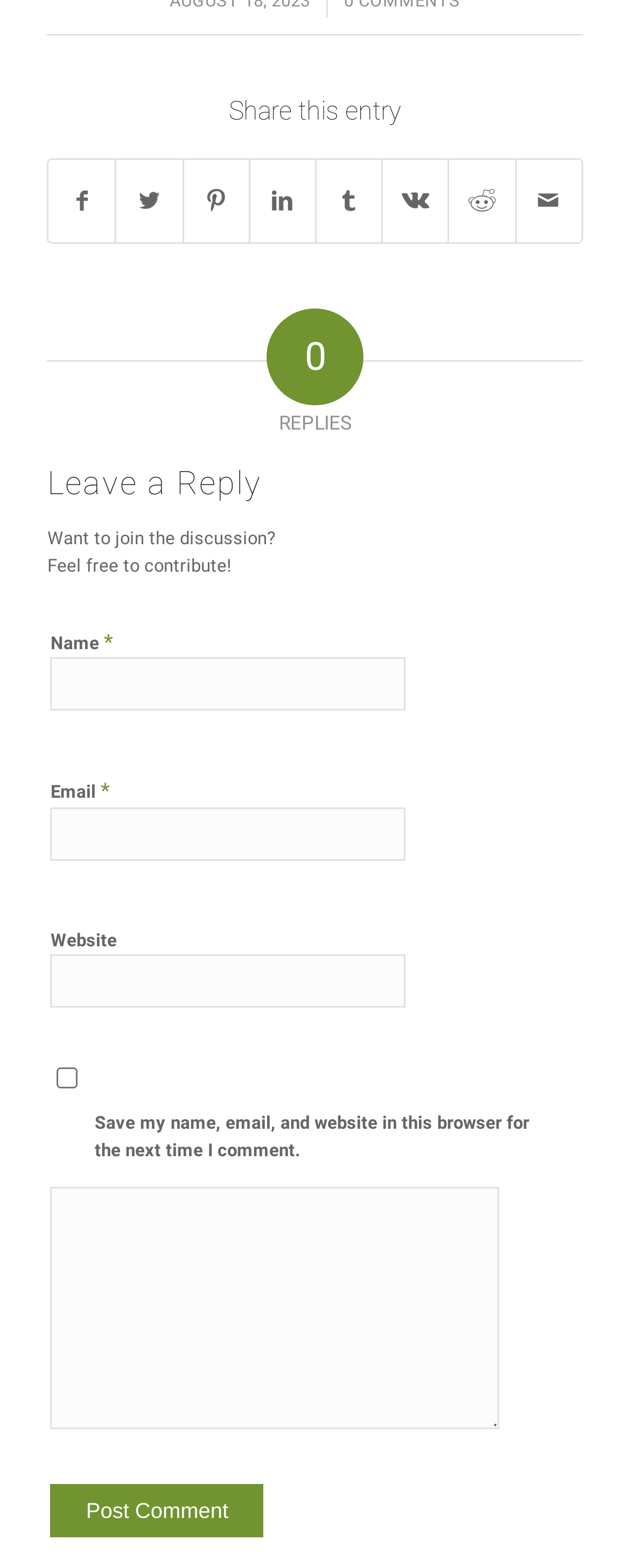What is the purpose of the textbox at the bottom?
Based on the image, please offer an in-depth response to the question.

The large textbox at the bottom of the webpage is where users can write their comment or reply. This is the main input field for users to express their thoughts or opinions on the topic being discussed.